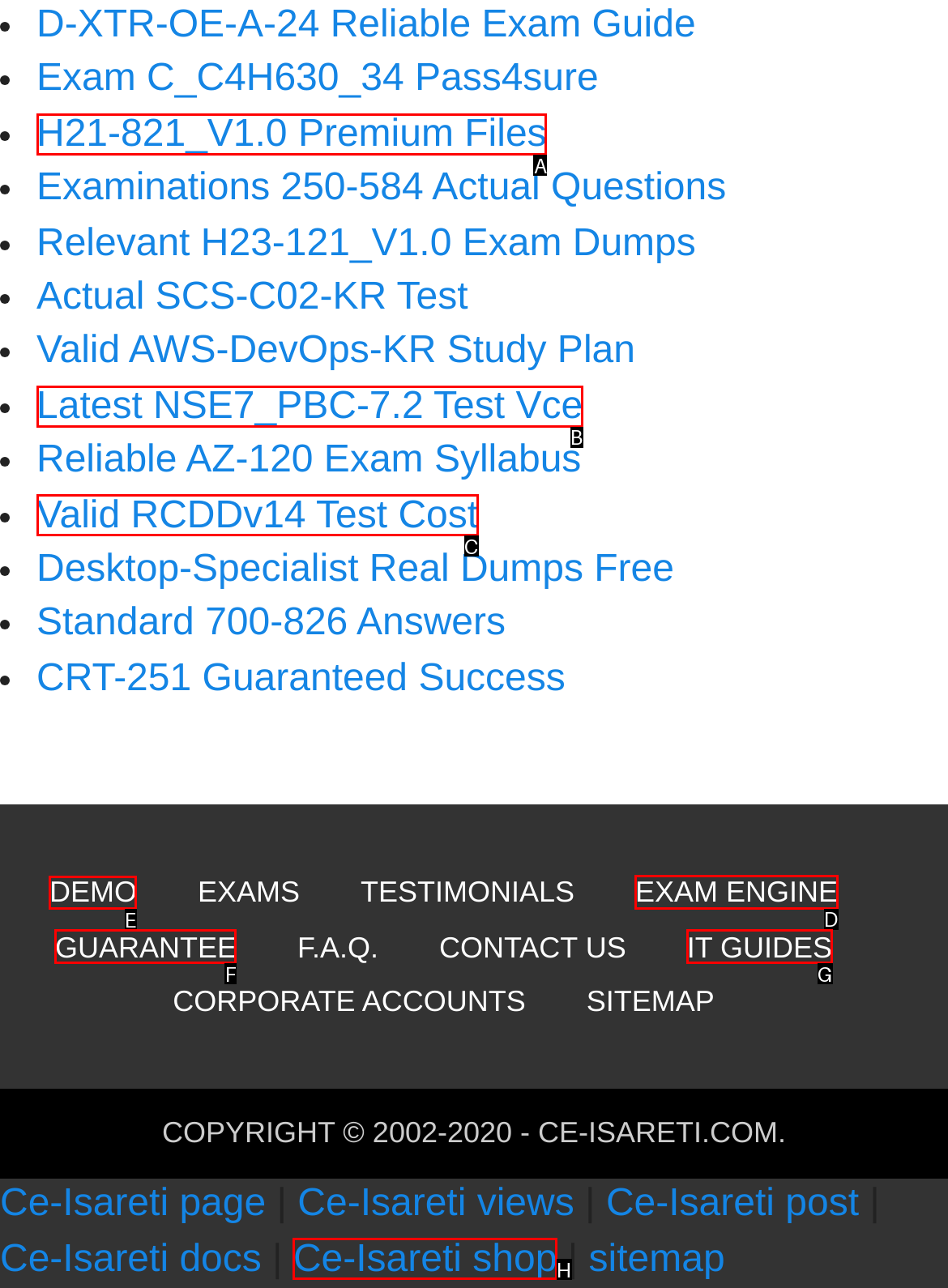Choose the letter of the option you need to click to Click on the 'DEMO' link. Answer with the letter only.

E